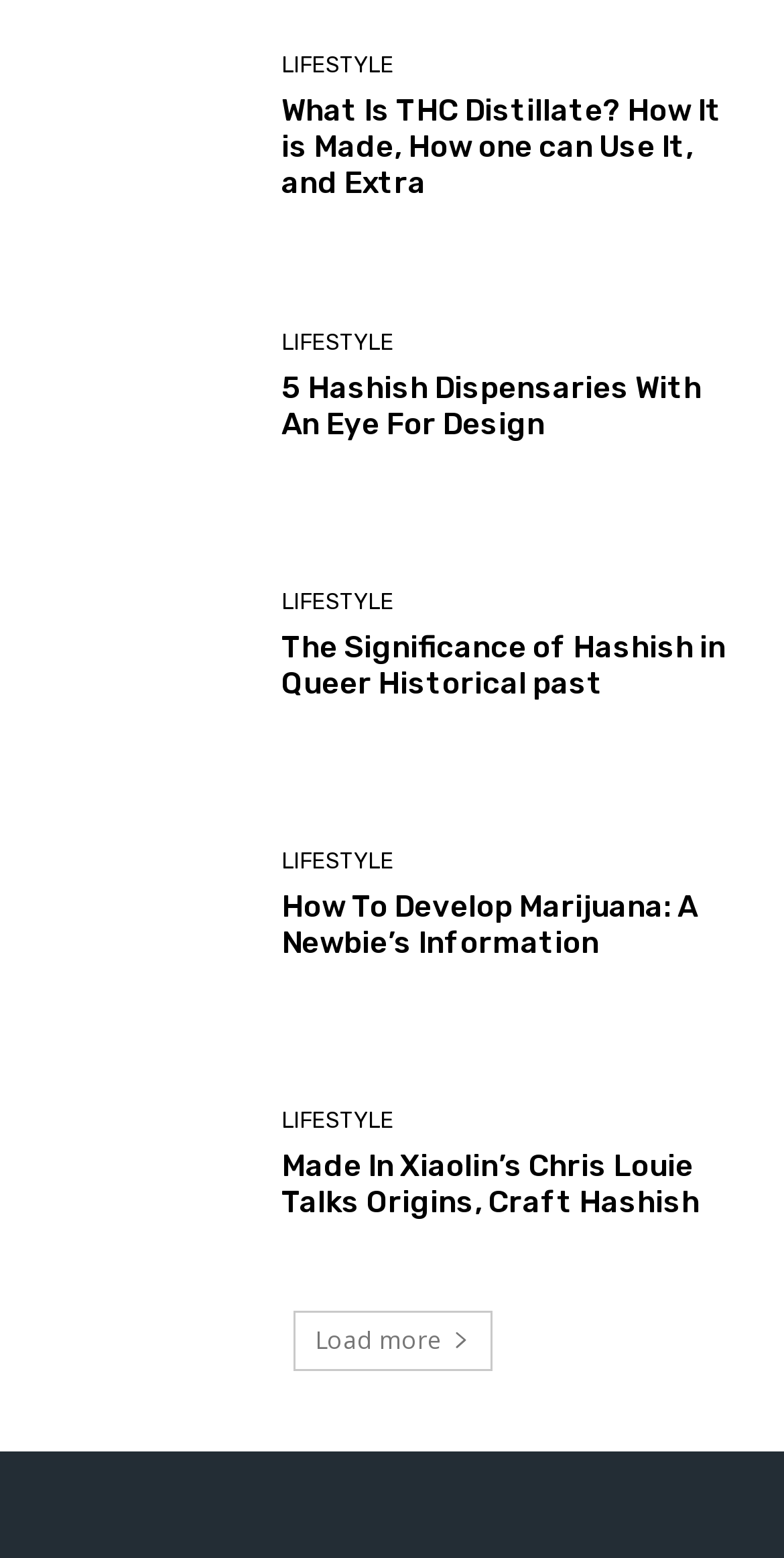Use the information in the screenshot to answer the question comprehensively: How many 'LIFESTYLE' links are there?

There are three 'LIFESTYLE' links on the webpage, located at different positions with bounding box coordinates [0.359, 0.035, 0.503, 0.049], [0.359, 0.213, 0.503, 0.227], and [0.359, 0.379, 0.503, 0.393].